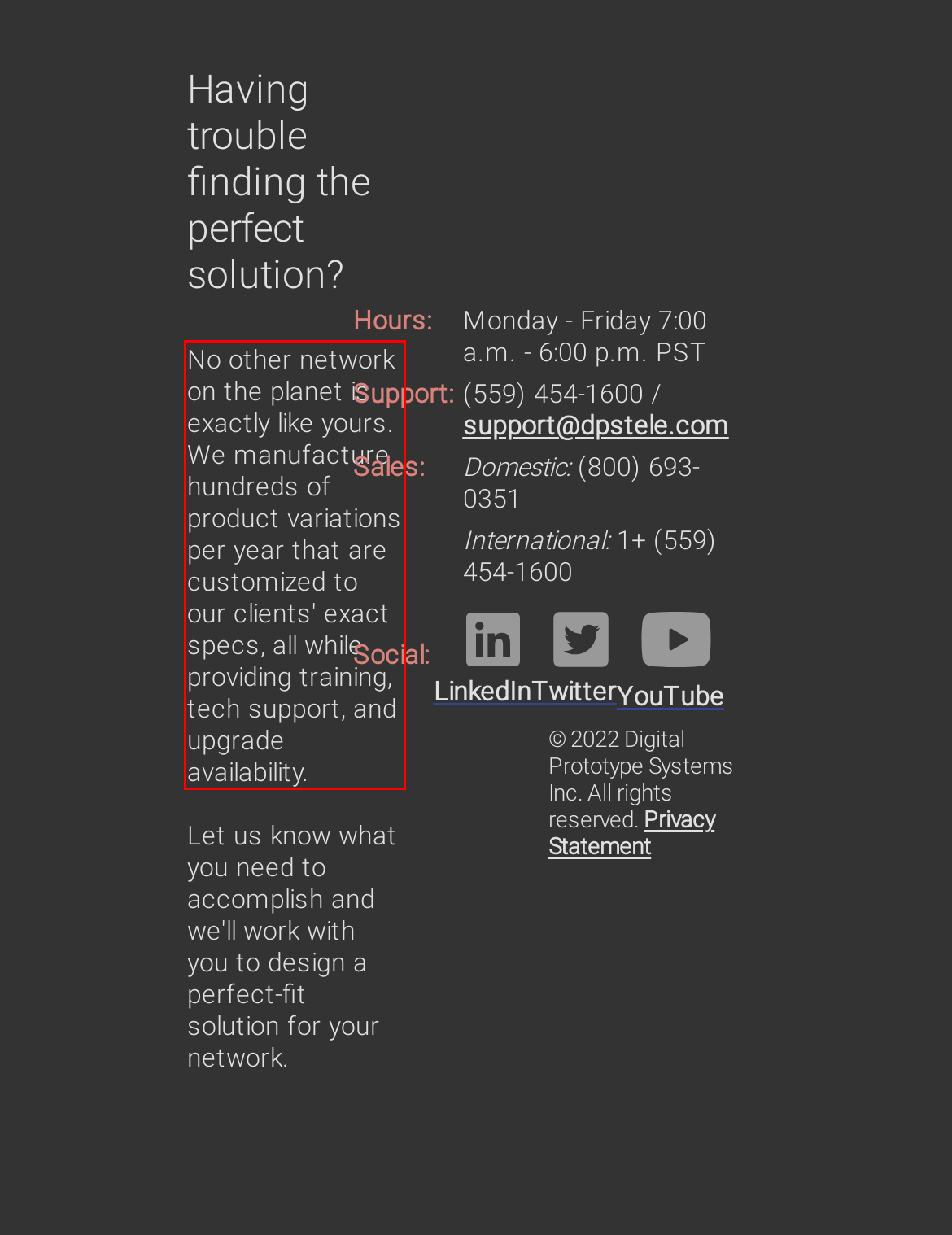Given a webpage screenshot, locate the red bounding box and extract the text content found inside it.

No other network on the planet is exactly like yours. We manufacture hundreds of product variations per year that are customized to our clients' exact specs, all while providing training, tech support, and upgrade availability.